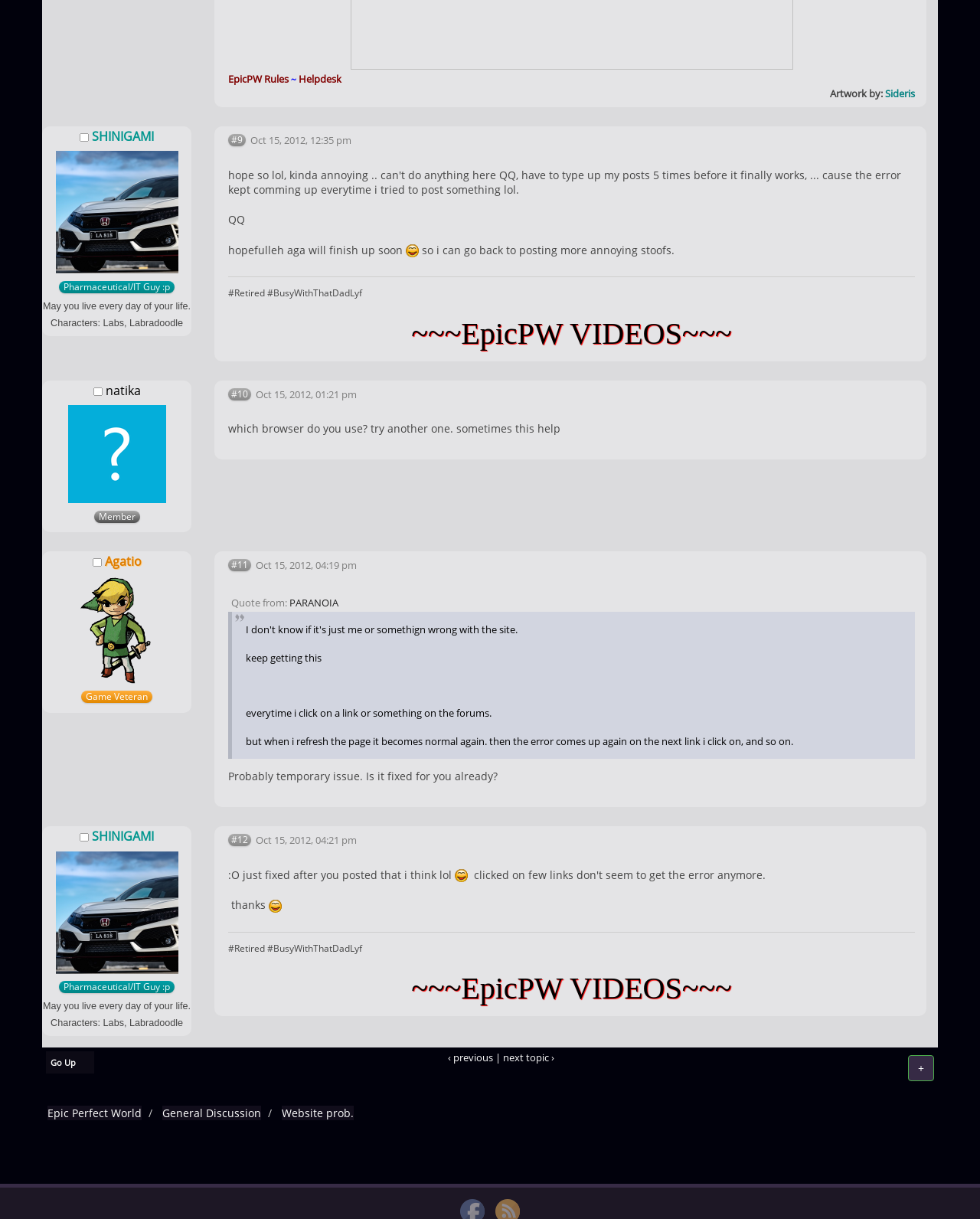Find the bounding box coordinates for the HTML element described as: "Agatio". The coordinates should consist of four float values between 0 and 1, i.e., [left, top, right, bottom].

[0.107, 0.454, 0.144, 0.467]